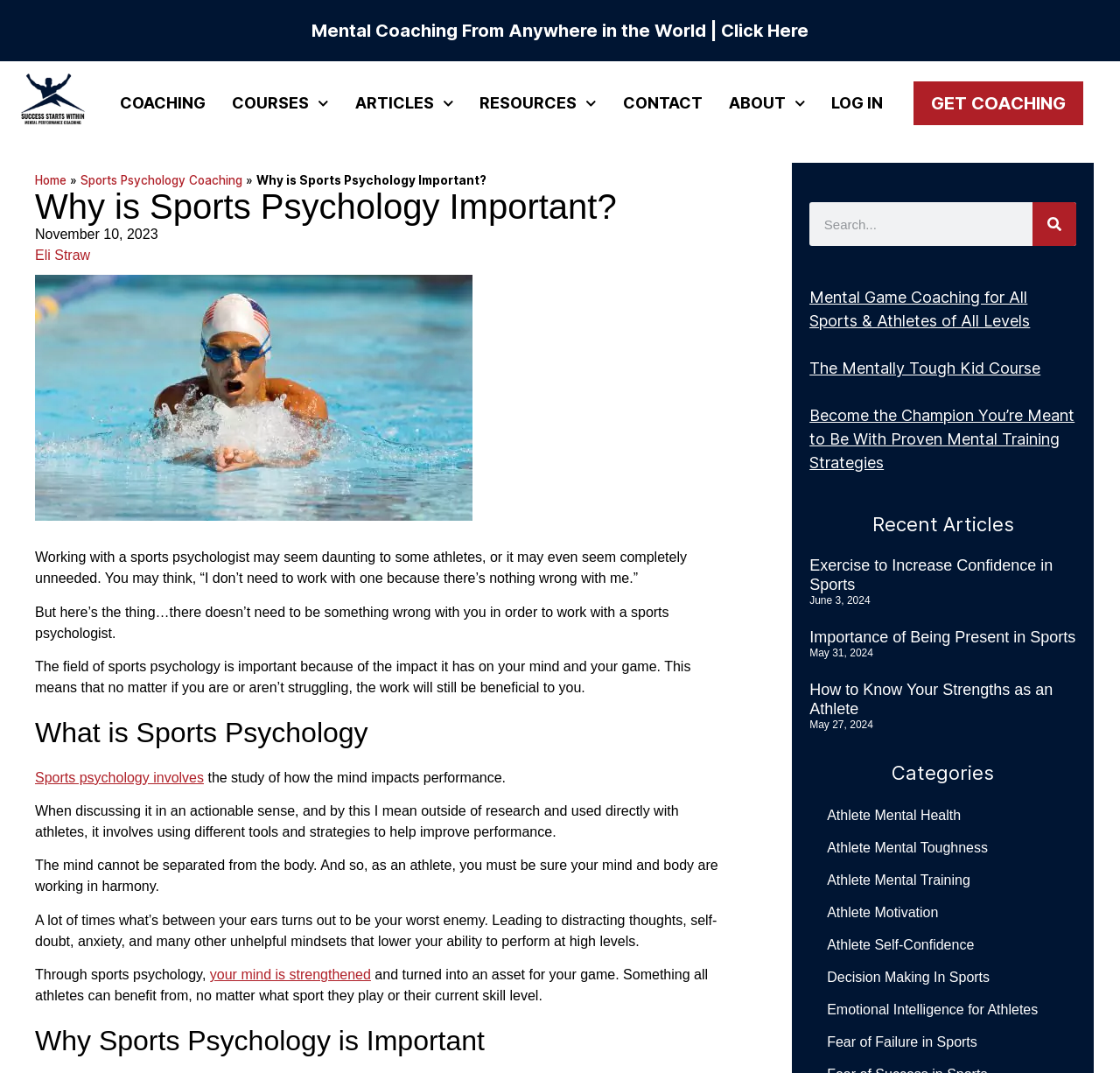What is the category of the article 'Fear of Failure in Sports'?
Craft a detailed and extensive response to the question.

The webpage lists 'Fear of Failure in Sports' as a link under the category 'Athlete Mental Health', which suggests that this article is related to the mental health of athletes and their fear of failure.